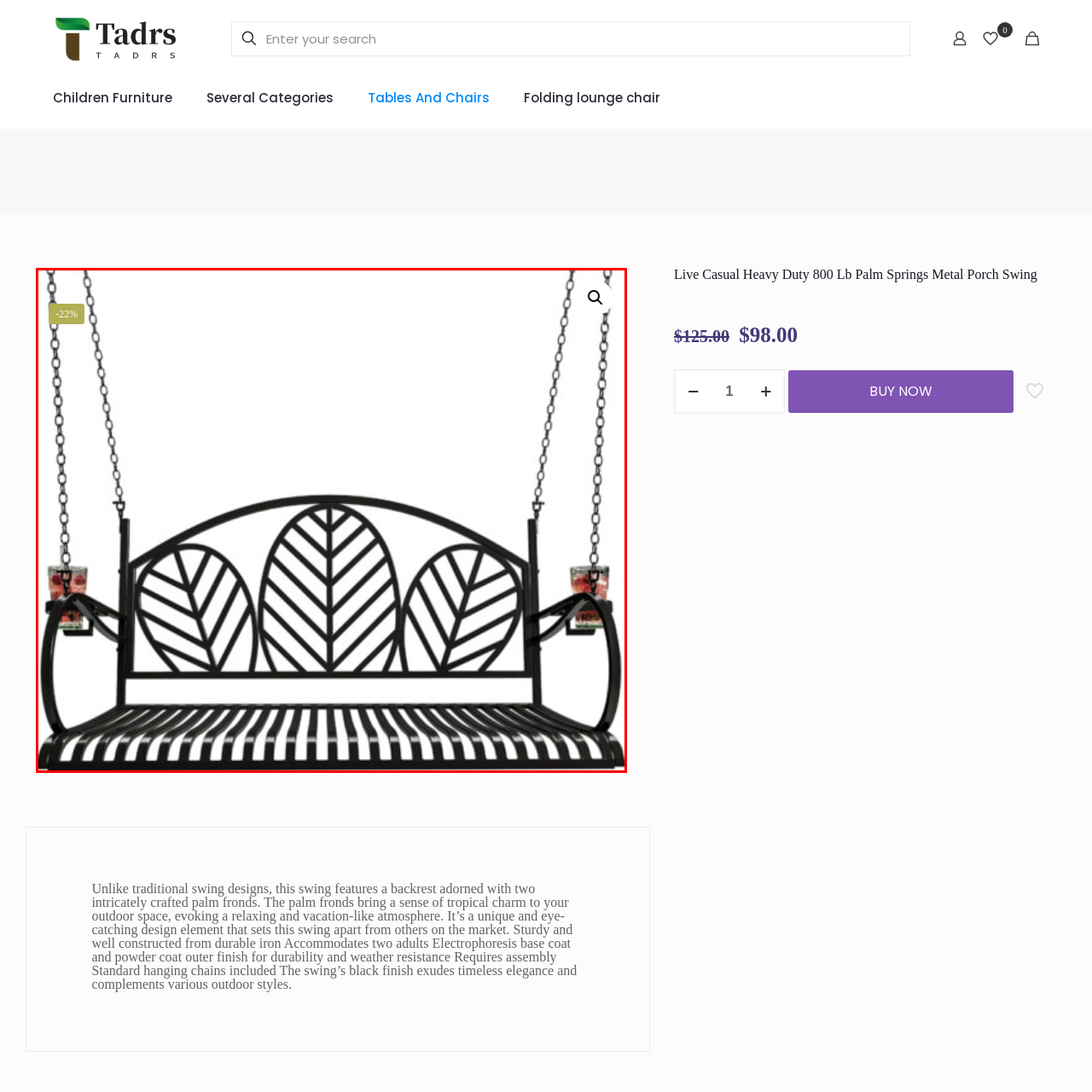Describe the contents of the image that is surrounded by the red box in a detailed manner.

This image showcases a stylish black metal porch swing, designed to accommodate up to 800 pounds. The swing features a charming backrest adorned with intricately crafted palm fronds, adding a tropical touch to any outdoor space. Strung by sturdy chains, this swing offers both elegance and durability, completed with a powder-coated finish for weather resistance. The seat is designed with striped cushions, promising comfort for two adults. A vibrant label indicating a 22% discount can be seen, highlighting its promotional pricing. This porch swing is an excellent choice for those looking to create a relaxing atmosphere in their yard or patio.